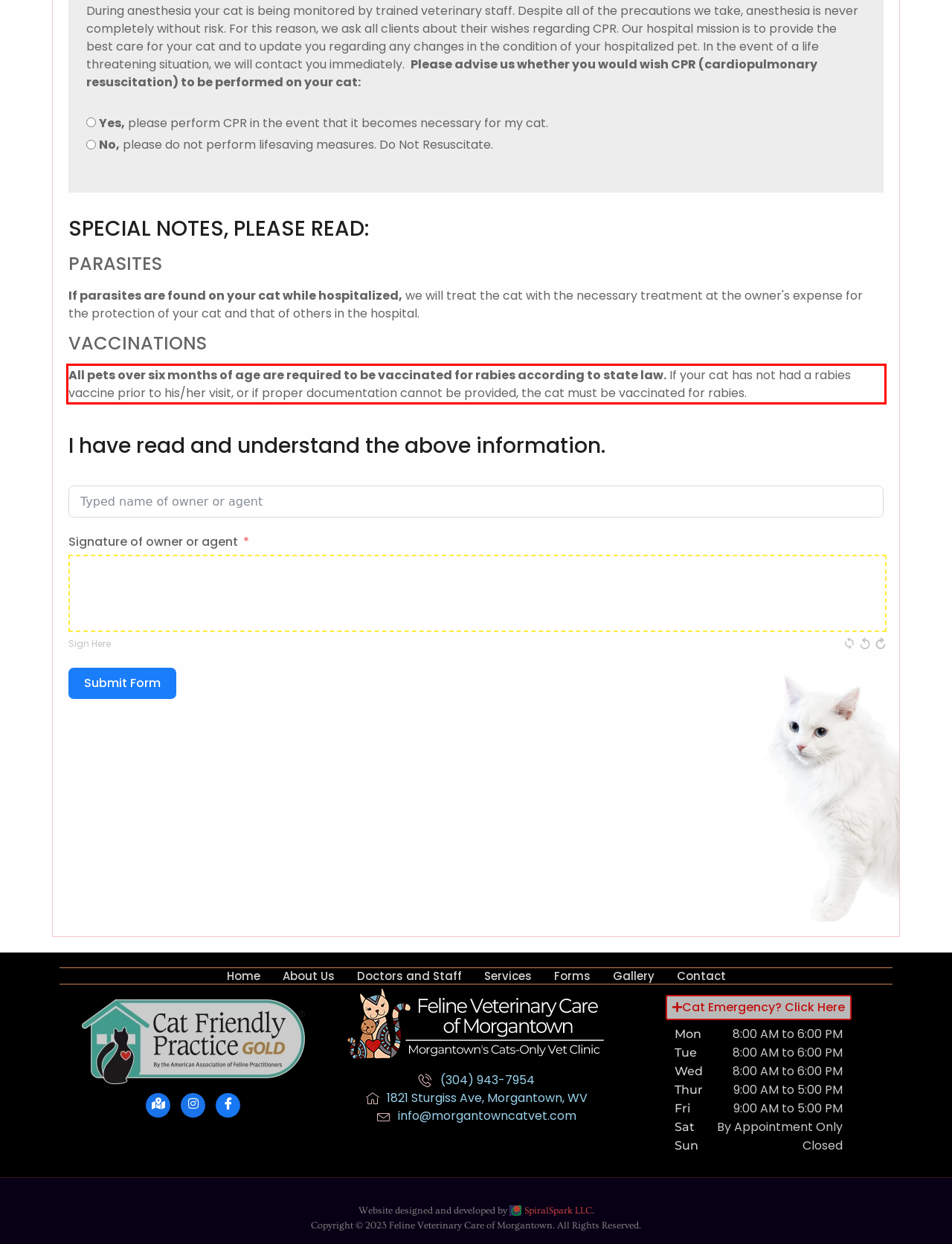You are presented with a webpage screenshot featuring a red bounding box. Perform OCR on the text inside the red bounding box and extract the content.

All pets over six months of age are required to be vaccinated for rabies according to state law. If your cat has not had a rabies vaccine prior to his/her visit, or if proper documentation cannot be provided, the cat must be vaccinated for rabies.